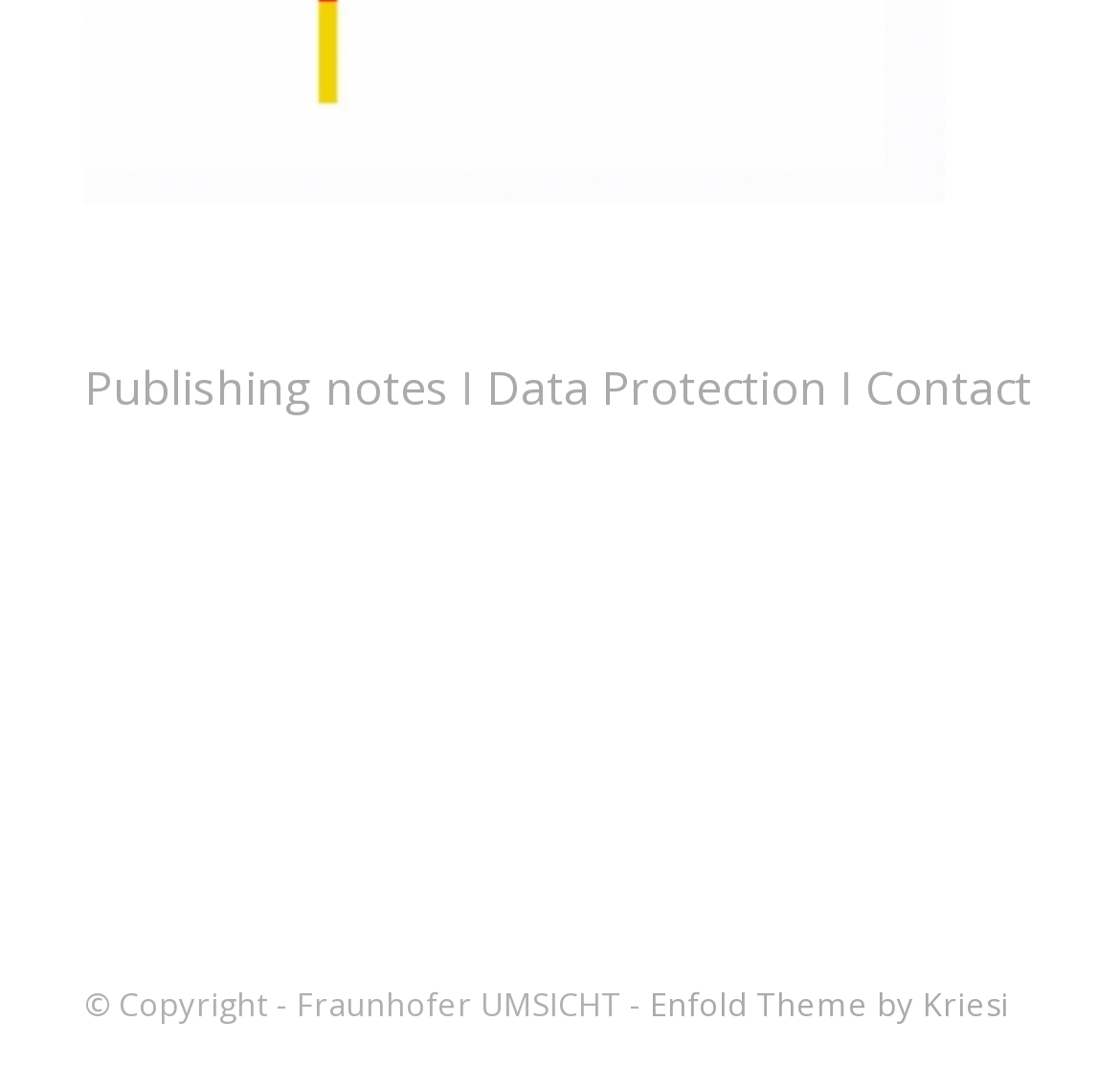Using a single word or phrase, answer the following question: 
How many links are in the top section?

3